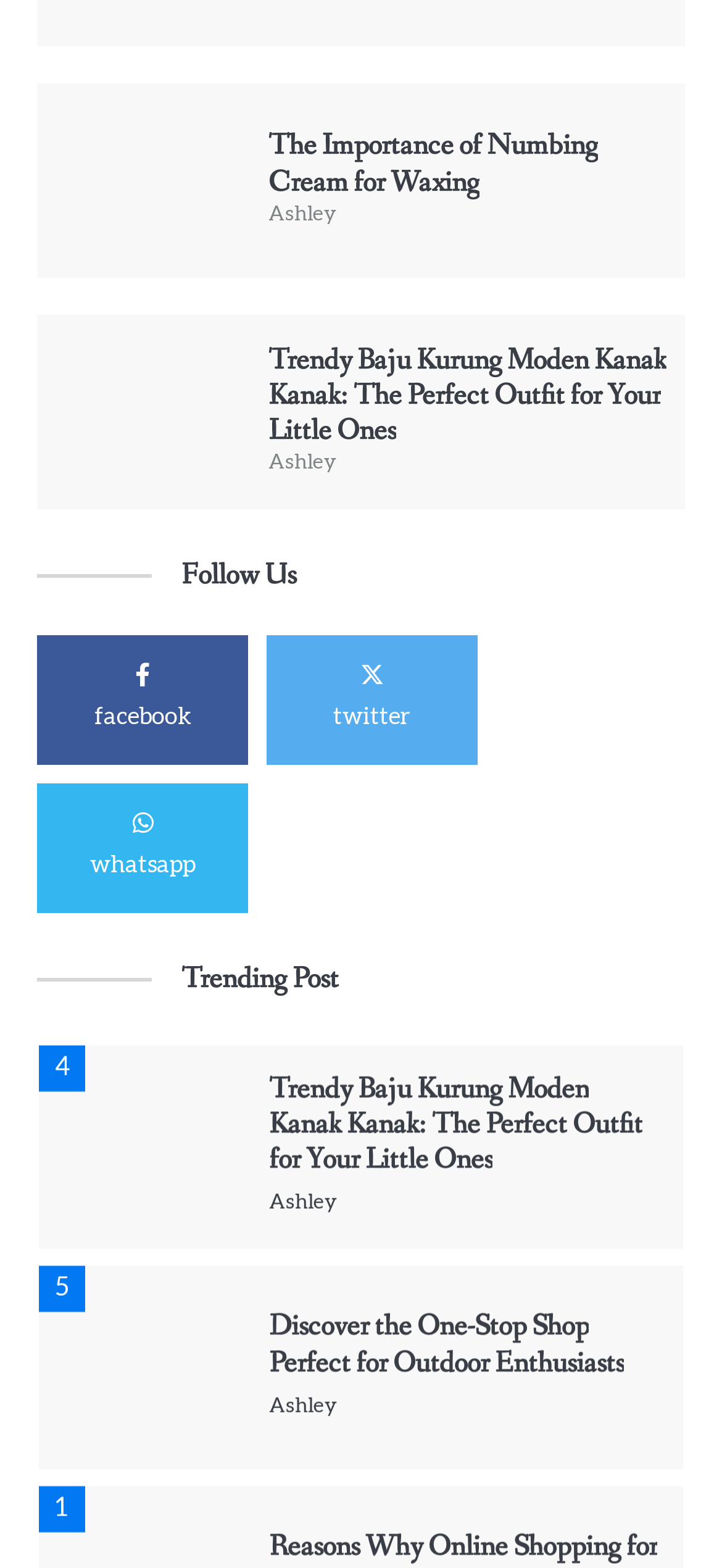Locate the bounding box coordinates of the element that should be clicked to execute the following instruction: "Click the link to learn about the importance of numbing cream for waxing".

[0.372, 0.082, 0.933, 0.127]